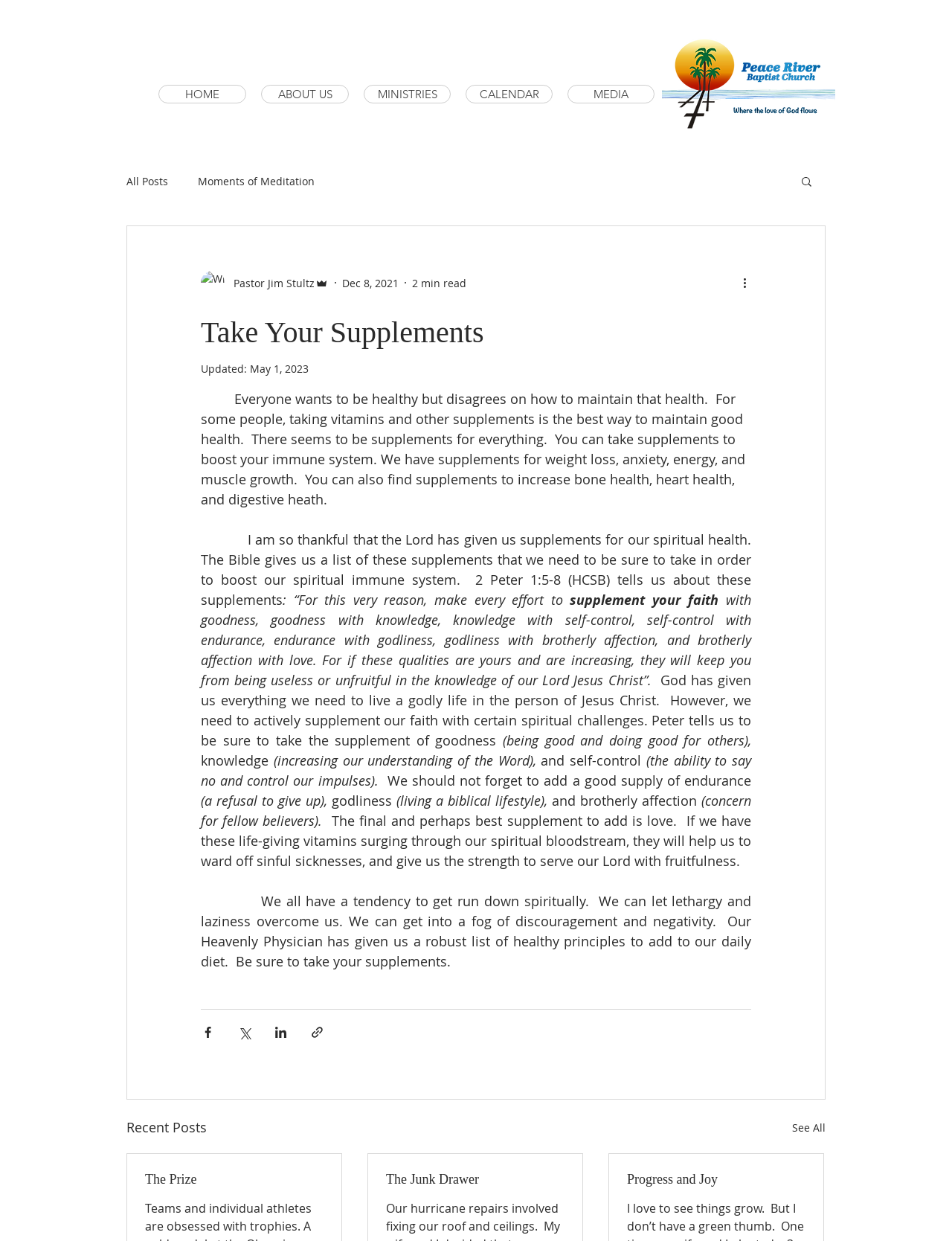Identify the bounding box coordinates of the specific part of the webpage to click to complete this instruction: "Read the article 'Take Your Supplements'".

[0.211, 0.254, 0.789, 0.282]